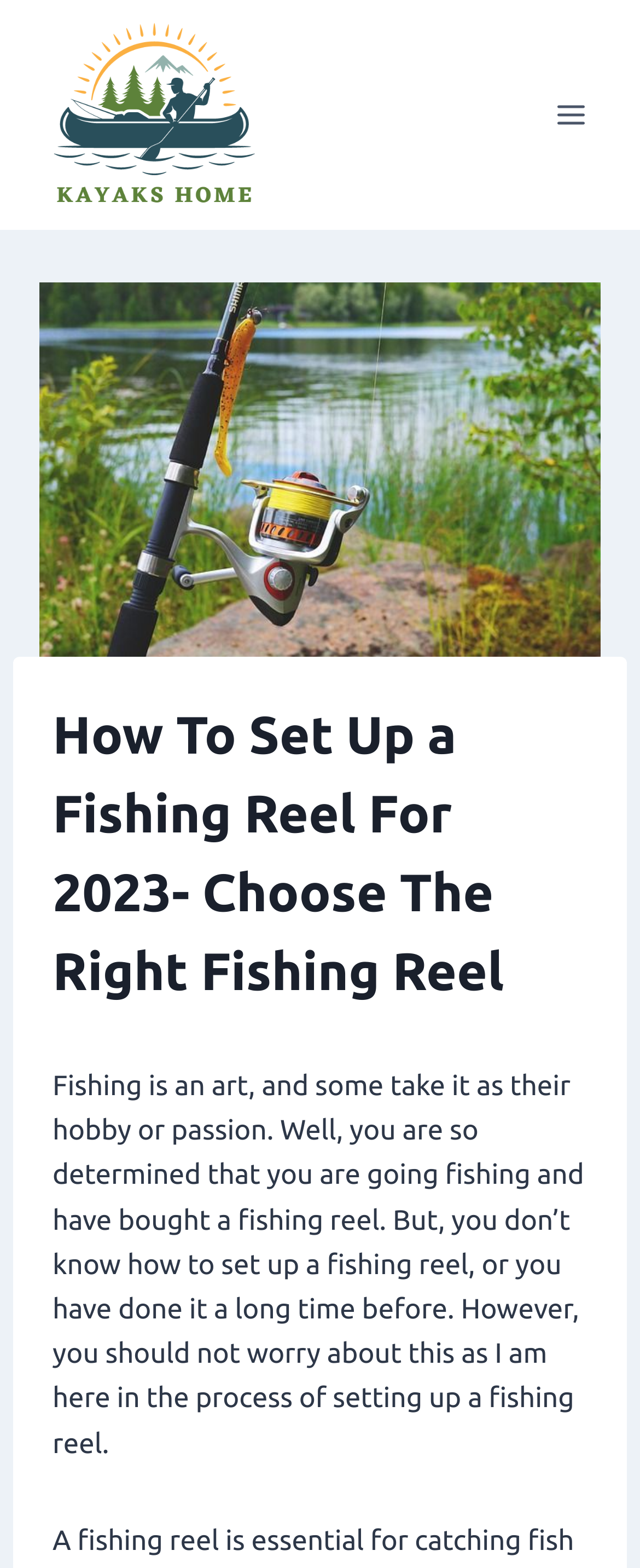What is the topic of the article?
Please answer the question with a single word or phrase, referencing the image.

Fishing reel setup